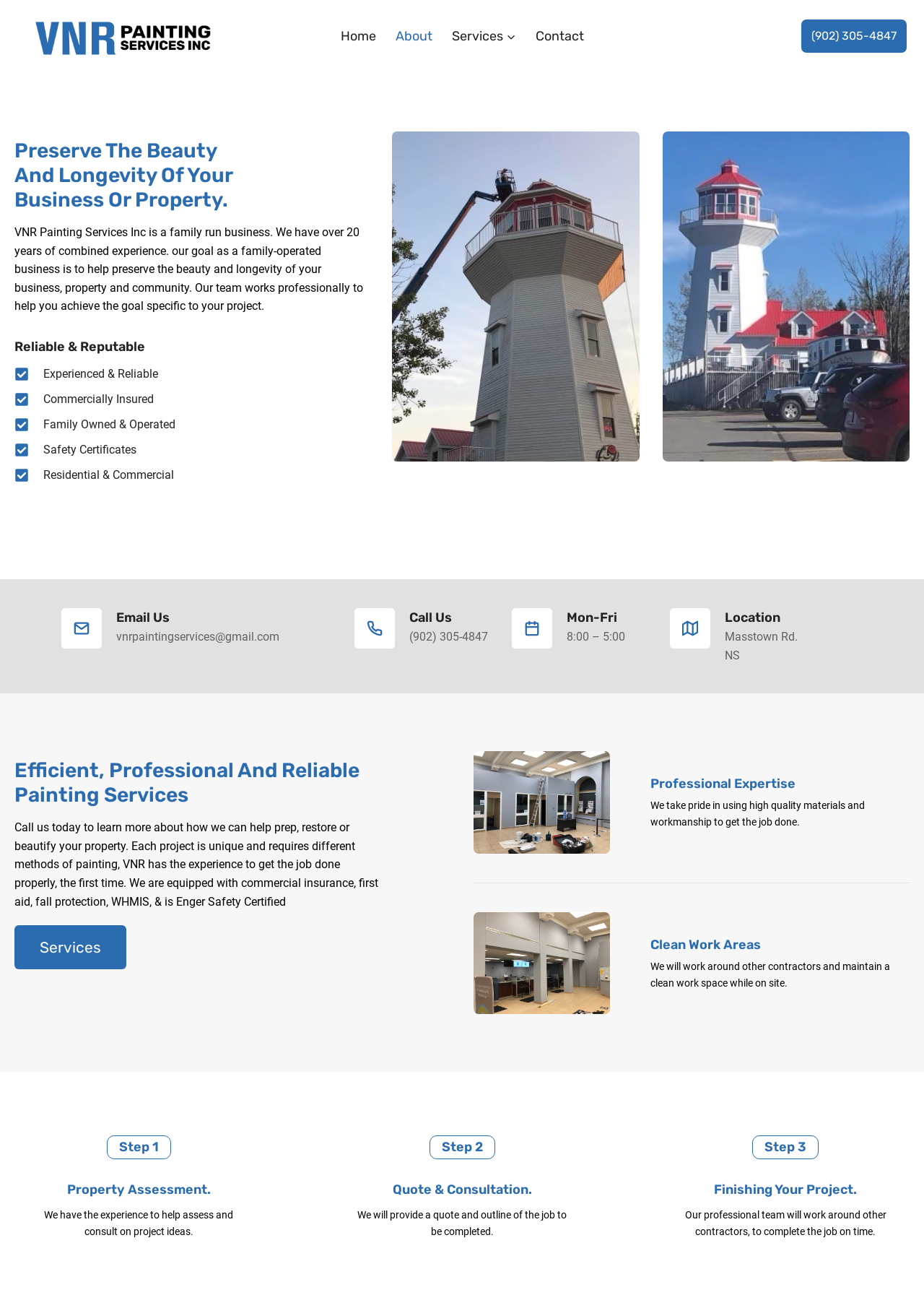Give a concise answer using one word or a phrase to the following question:
What services does the company provide?

Painting services